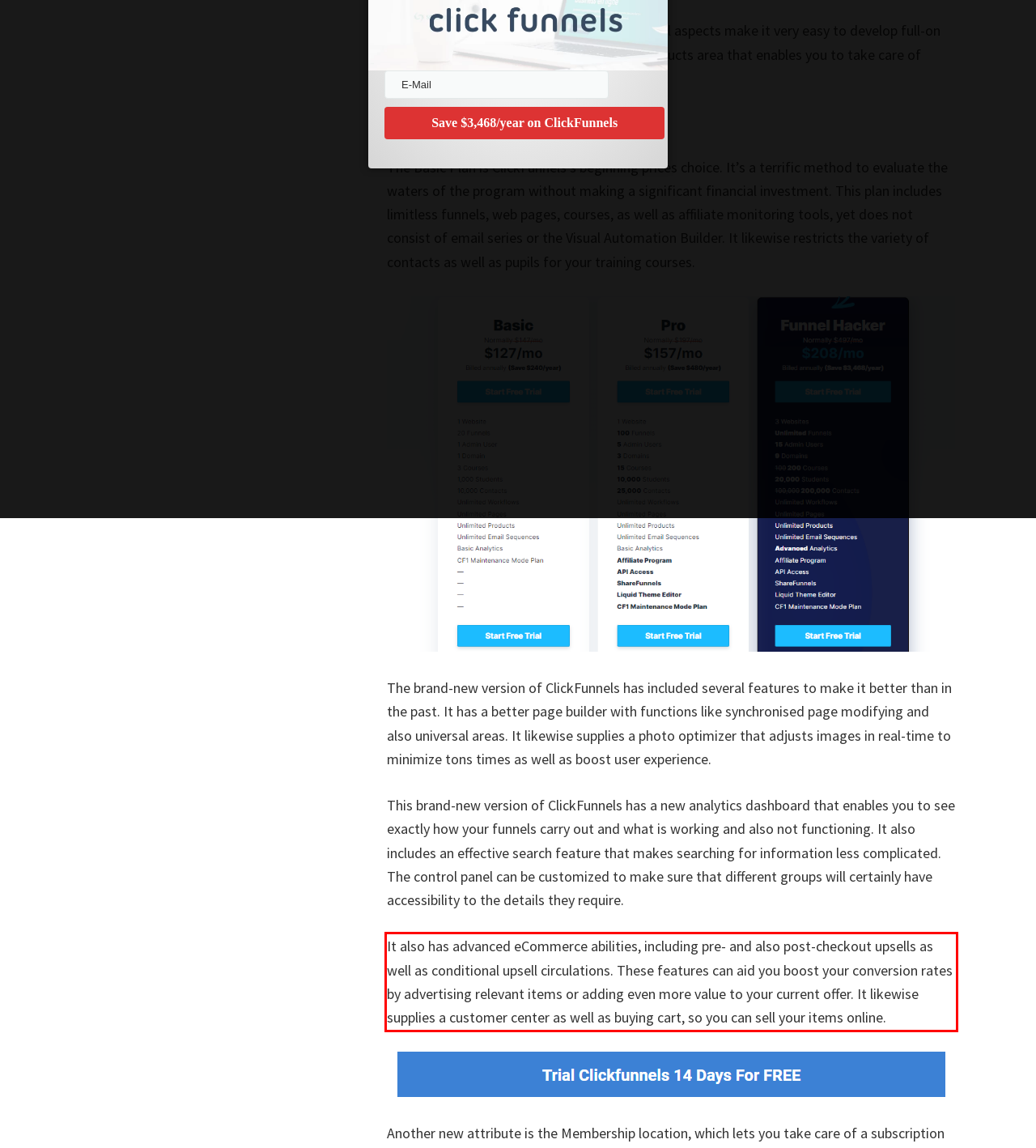Please identify and extract the text from the UI element that is surrounded by a red bounding box in the provided webpage screenshot.

It also has advanced eCommerce abilities, including pre- and also post-checkout upsells as well as conditional upsell circulations. These features can aid you boost your conversion rates by advertising relevant items or adding even more value to your current offer. It likewise supplies a customer center as well as buying cart, so you can sell your items online.